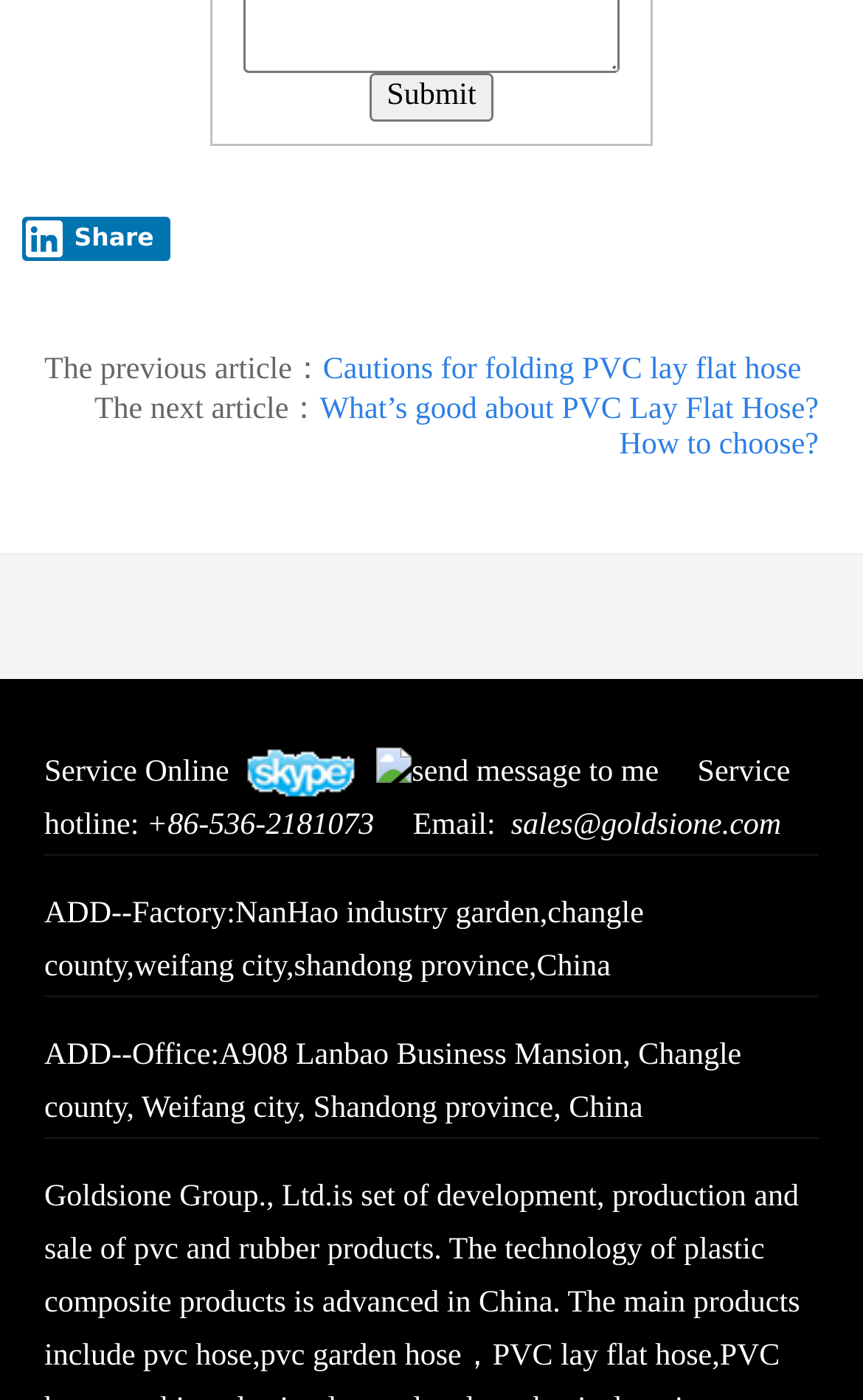Please identify the bounding box coordinates of the clickable area that will allow you to execute the instruction: "Contact via Skype".

[0.266, 0.54, 0.427, 0.564]